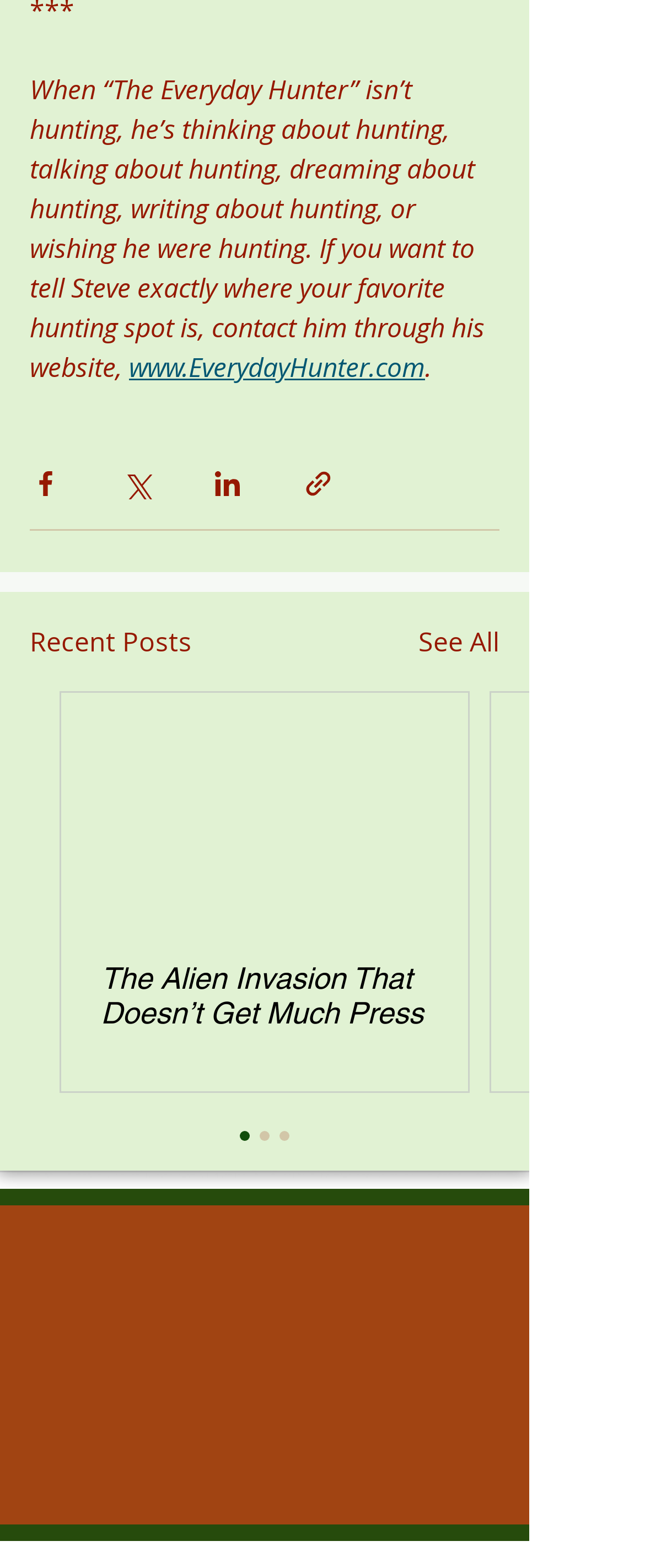Determine the bounding box coordinates of the region I should click to achieve the following instruction: "Follow on Twitter". Ensure the bounding box coordinates are four float numbers between 0 and 1, i.e., [left, top, right, bottom].

[0.679, 0.96, 0.769, 0.997]